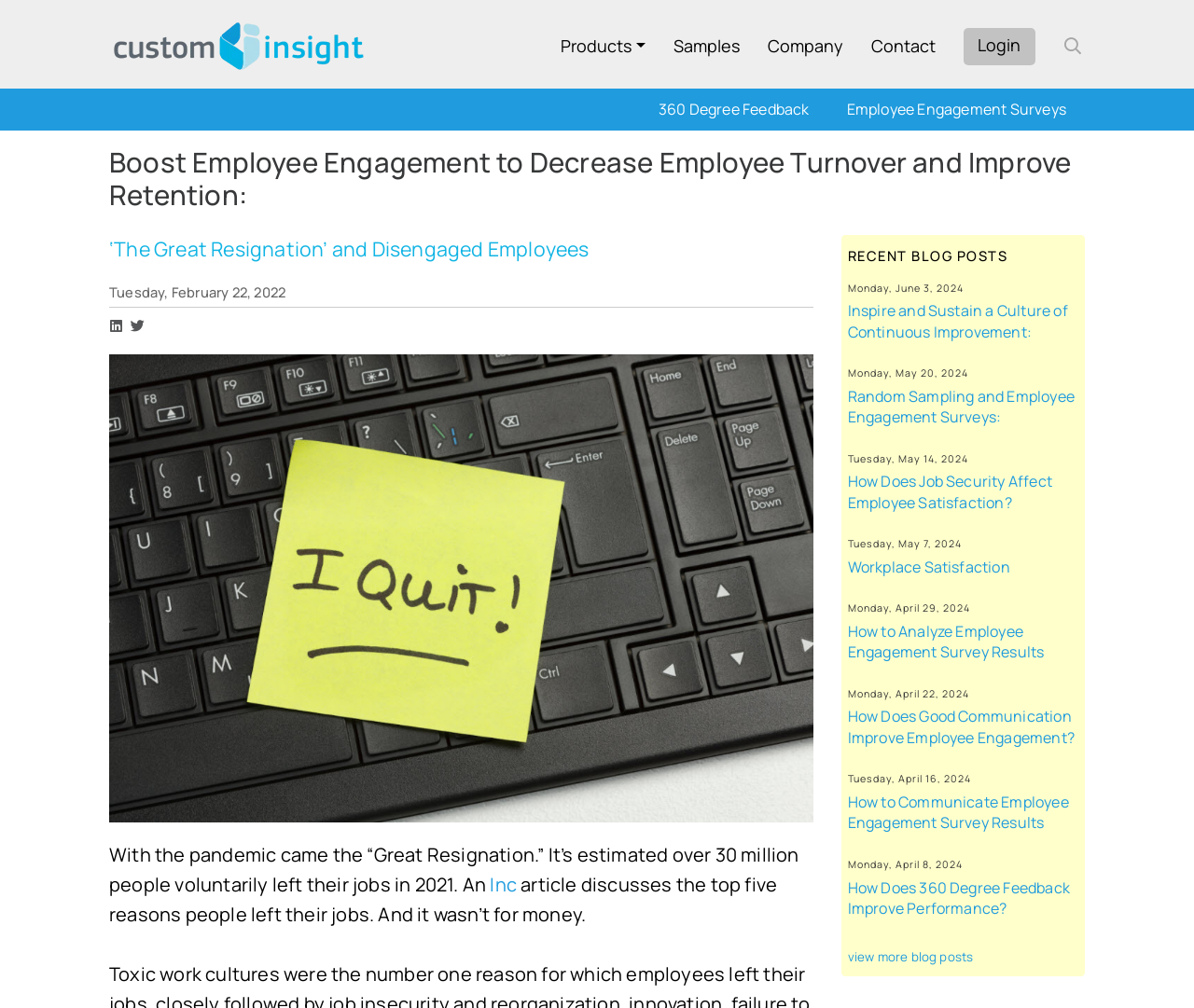Please identify the bounding box coordinates of the element's region that I should click in order to complete the following instruction: "Learn more about the project". The bounding box coordinates consist of four float numbers between 0 and 1, i.e., [left, top, right, bottom].

None